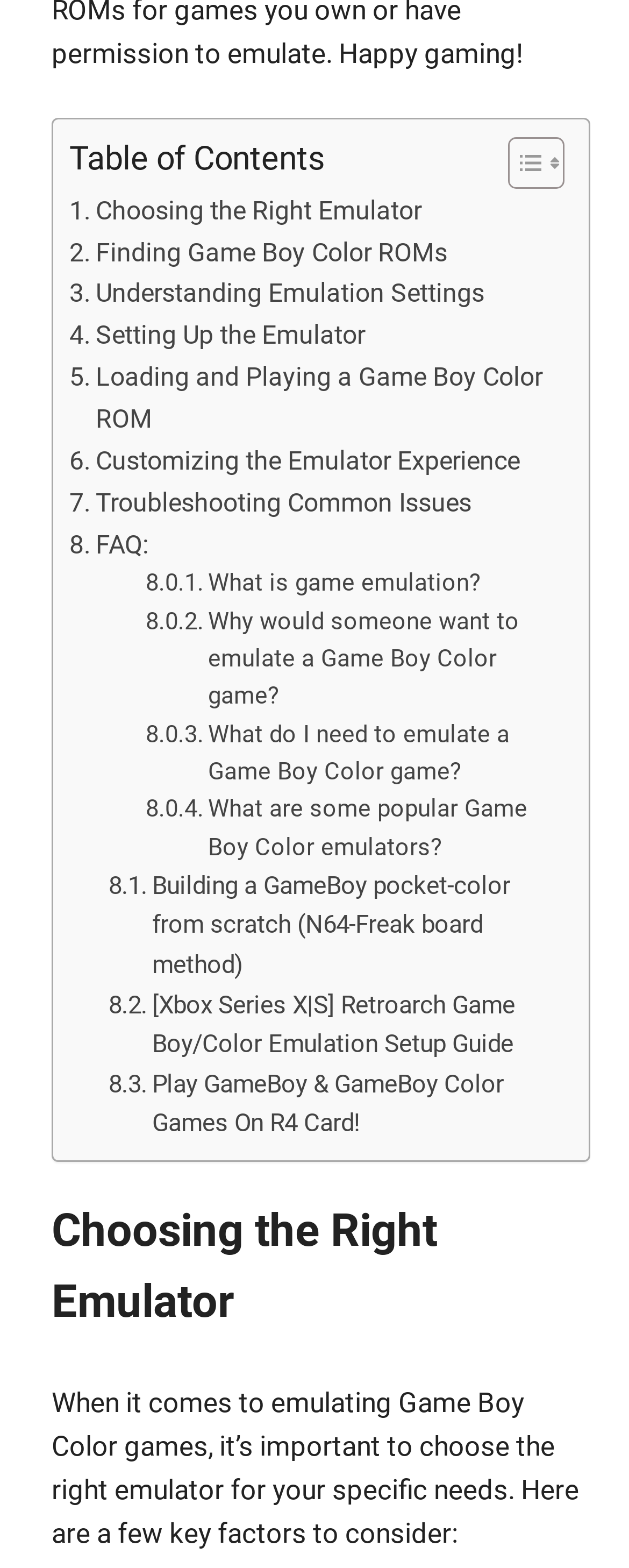Please locate the UI element described by "Spesialis Kolam Renang" and provide its bounding box coordinates.

None